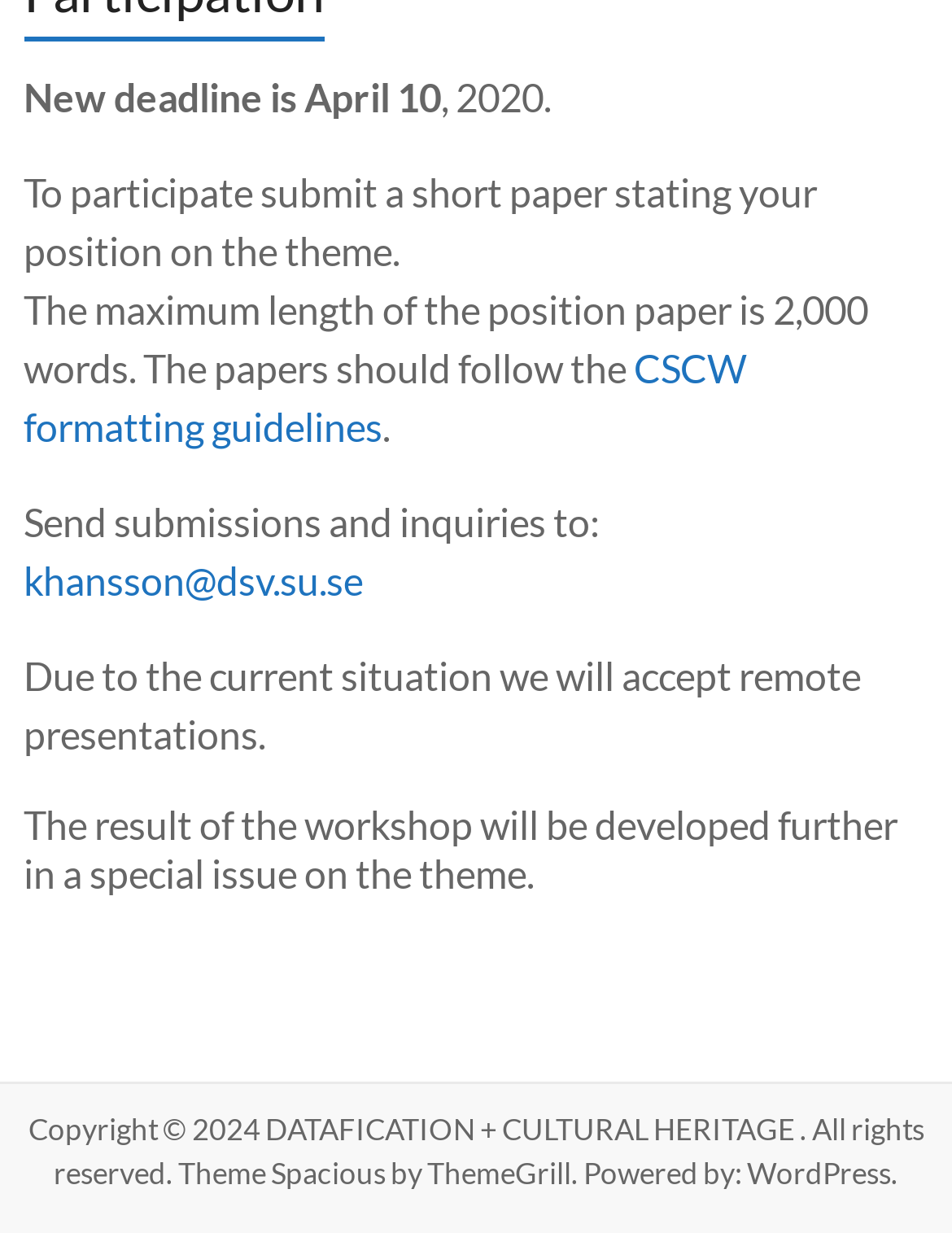Given the description DATAFICATION + CULTURAL HERITAGE, predict the bounding box coordinates of the UI element. Ensure the coordinates are in the format (top-left x, top-left y, bottom-right x, bottom-right y) and all values are between 0 and 1.

[0.278, 0.901, 0.84, 0.93]